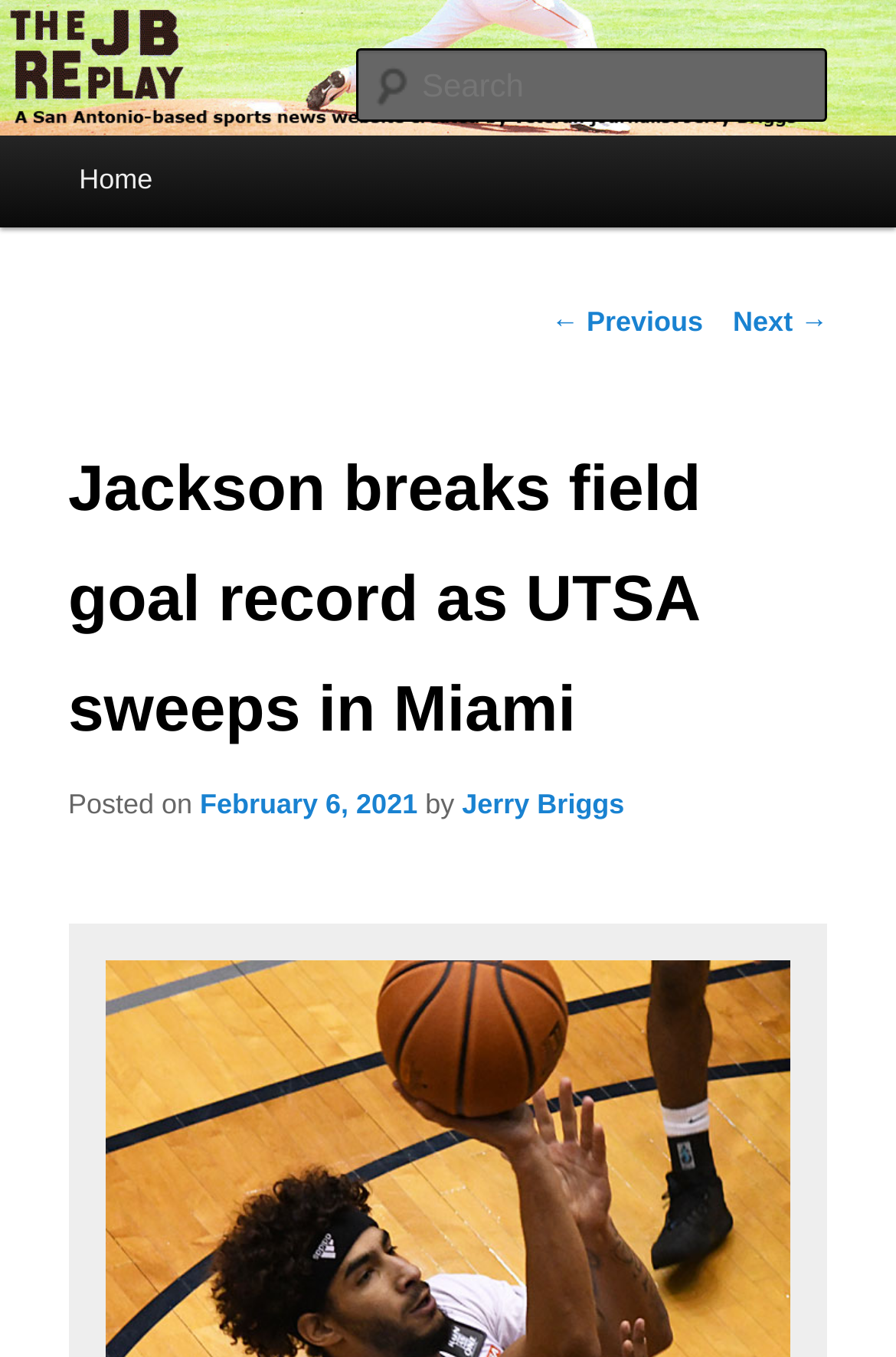Refer to the image and provide an in-depth answer to the question:
What is the main topic of the post?

I found the answer by looking at the heading element with the longest text, which describes the main topic of the post.